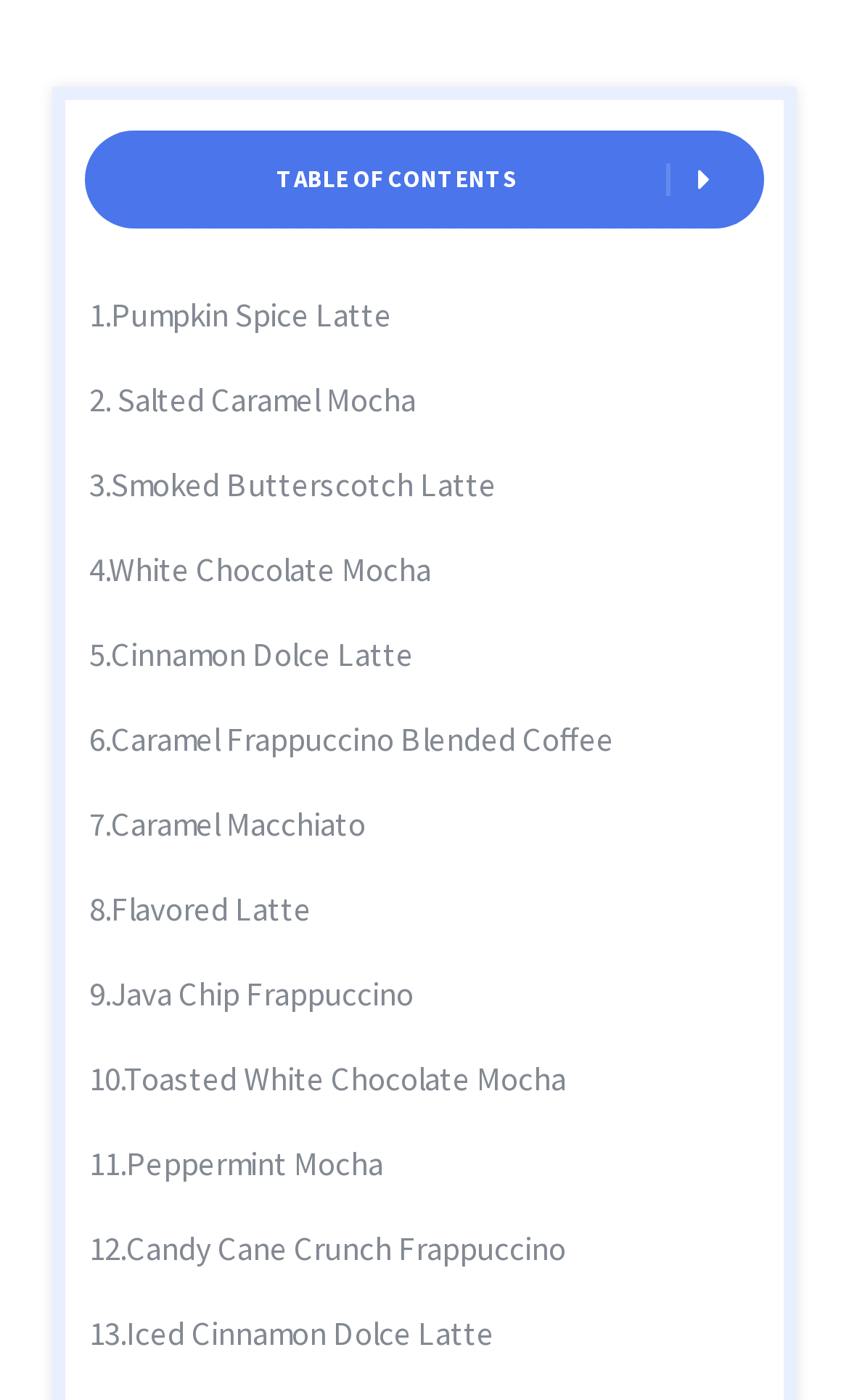Give a concise answer of one word or phrase to the question: 
Is there a 'Caramel Frappuccino Blended Coffee' option?

Yes